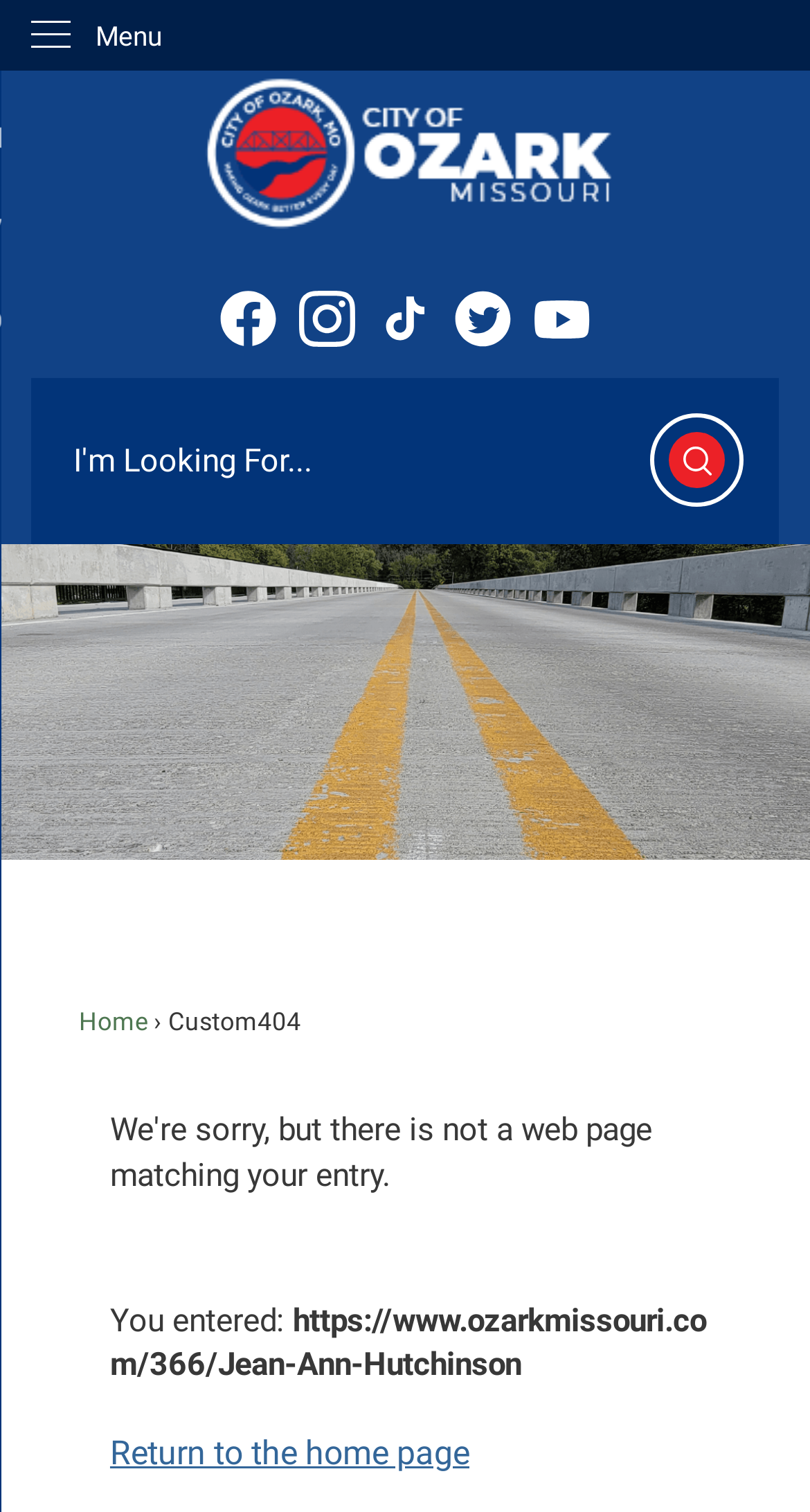Using the details in the image, give a detailed response to the question below:
What is the purpose of the search bar?

The search bar is located in the middle of the webpage with a button 'Go to Site Search', suggesting that it is used to search for specific content within the website.